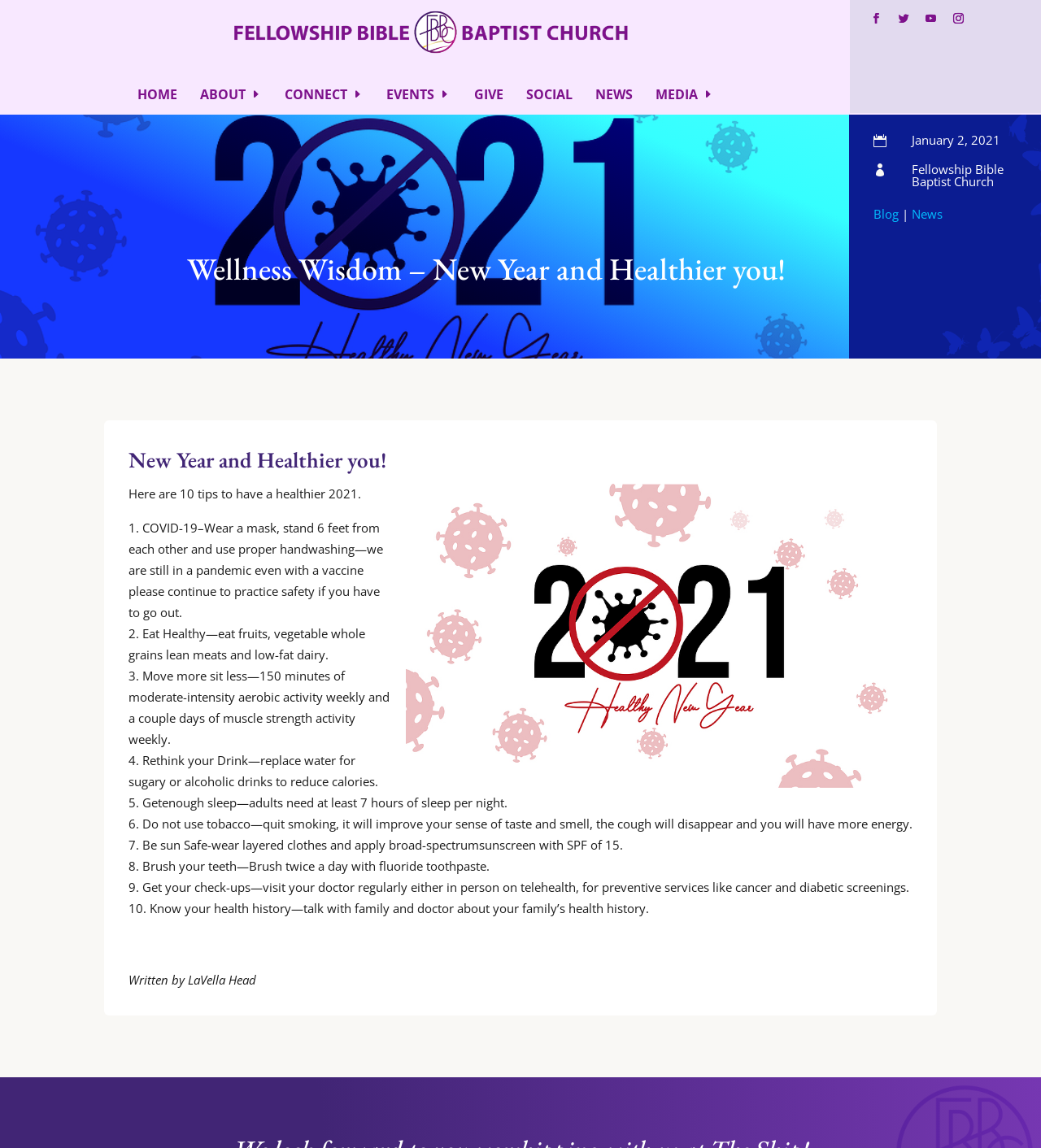Please find and give the text of the main heading on the webpage.

Wellness Wisdom – New Year and Healthier you!